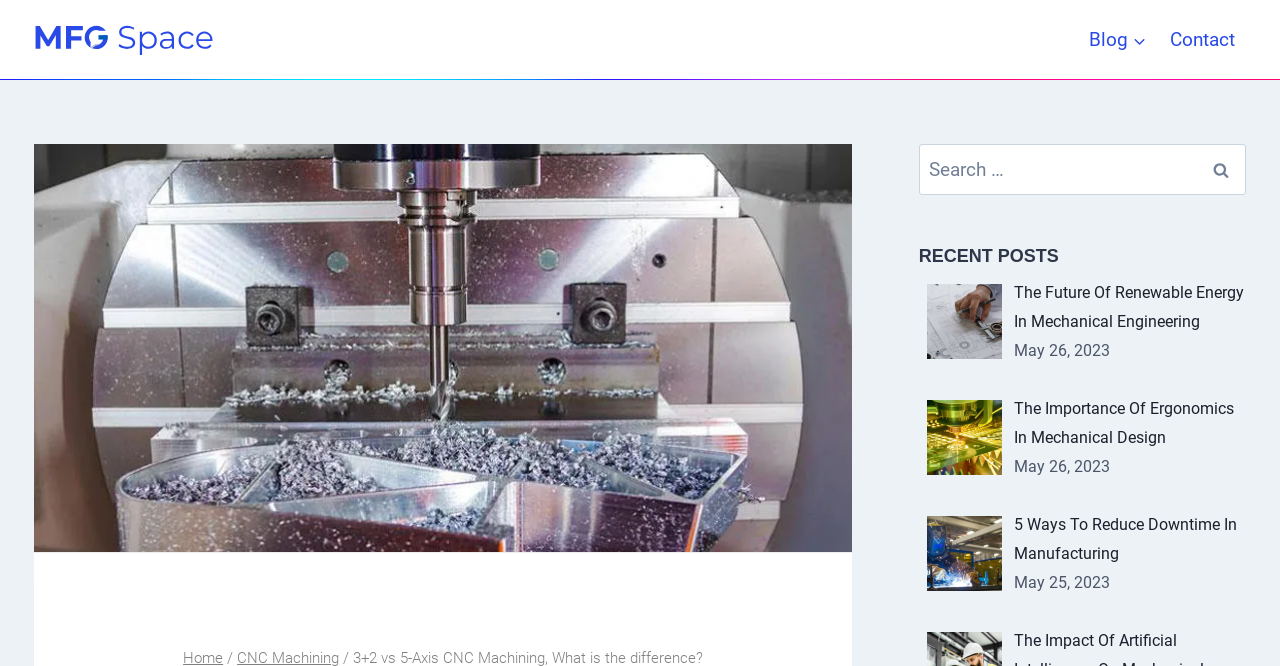What is the topic of the recent post on May 26, 2023?
From the details in the image, provide a complete and detailed answer to the question.

The recent post on May 26, 2023, is titled 'The Future Of Renewable Energy In Mechanical Engineering', which suggests that the topic is related to renewable energy.